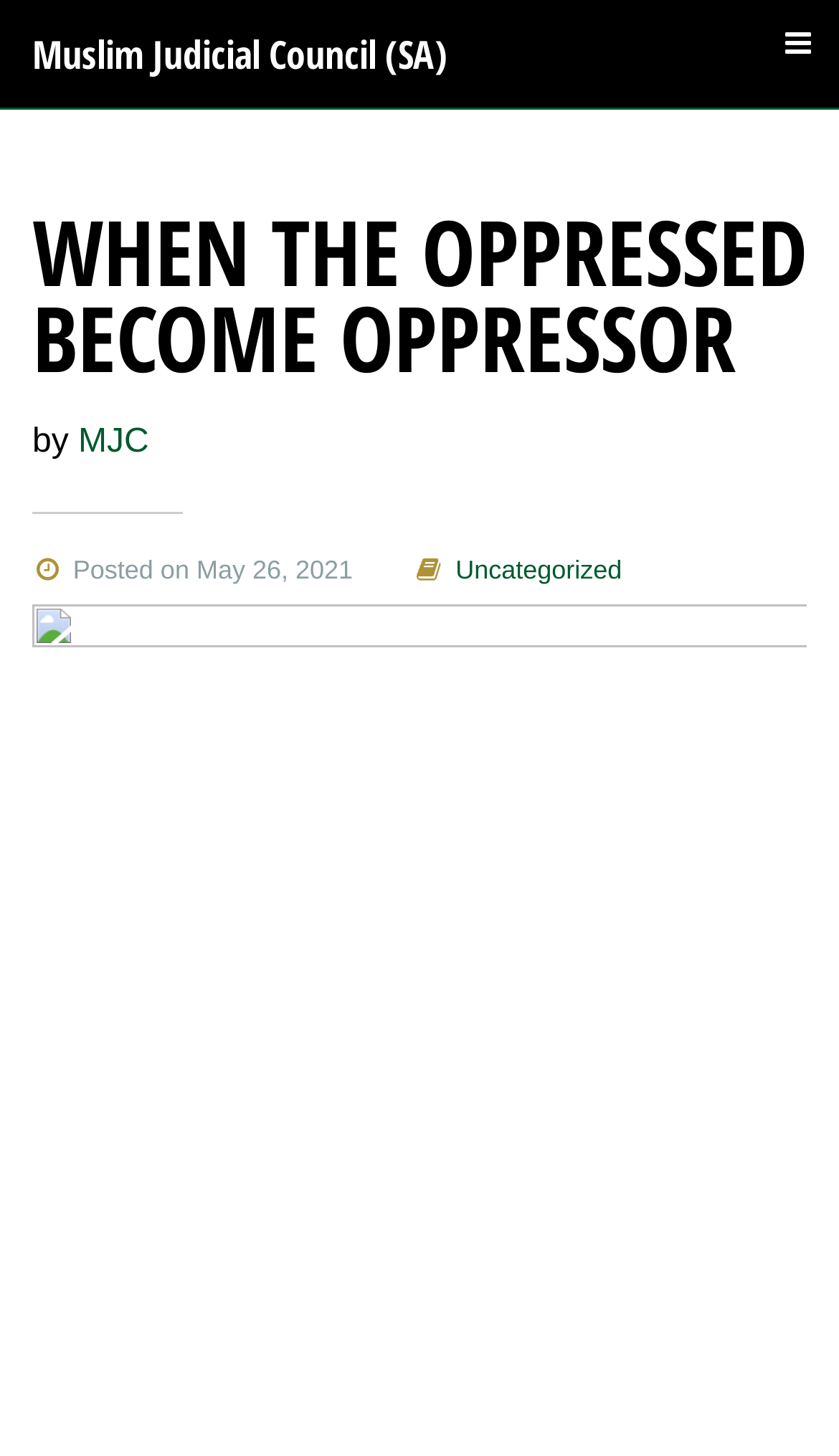What category is the post under?
Make sure to answer the question with a detailed and comprehensive explanation.

I found the category of the post by looking at the link 'Uncategorized' which is located below the title of the article and above the date of the post.